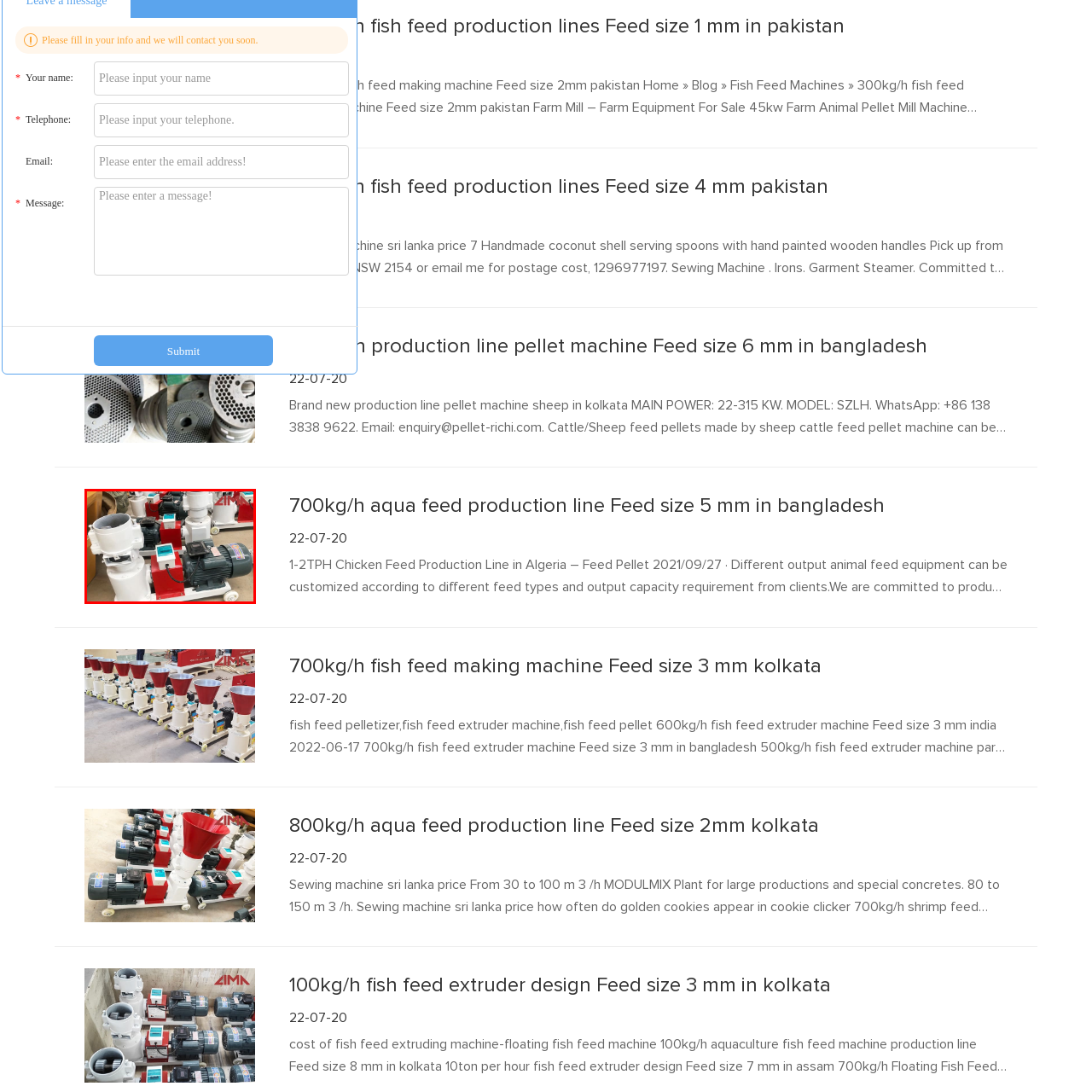Look at the image inside the red box and answer the question with a single word or phrase:
What is the purpose of the motorized component?

Grinding and extruding